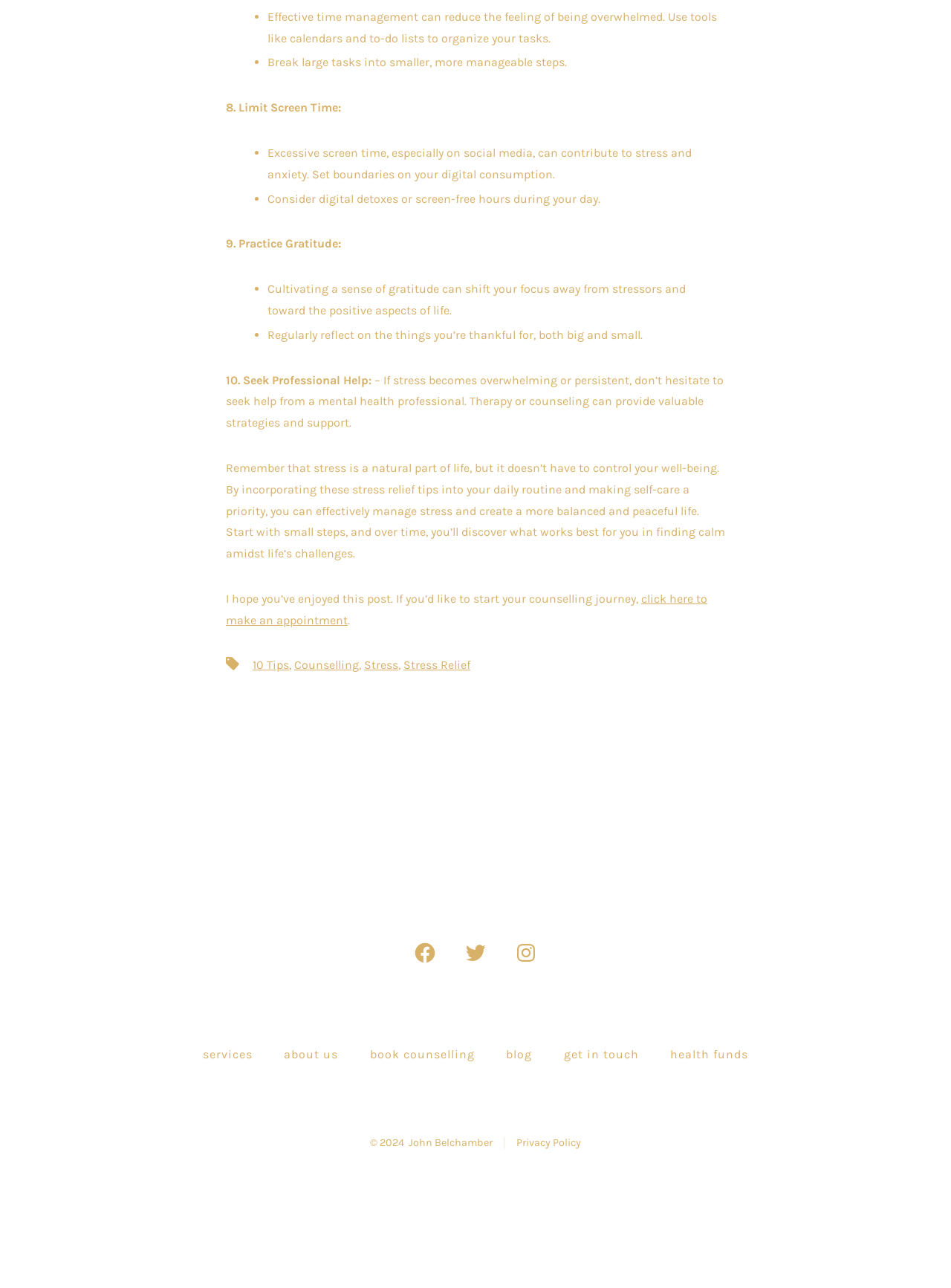Provide the bounding box coordinates of the HTML element described by the text: "The Calc Environment".

None